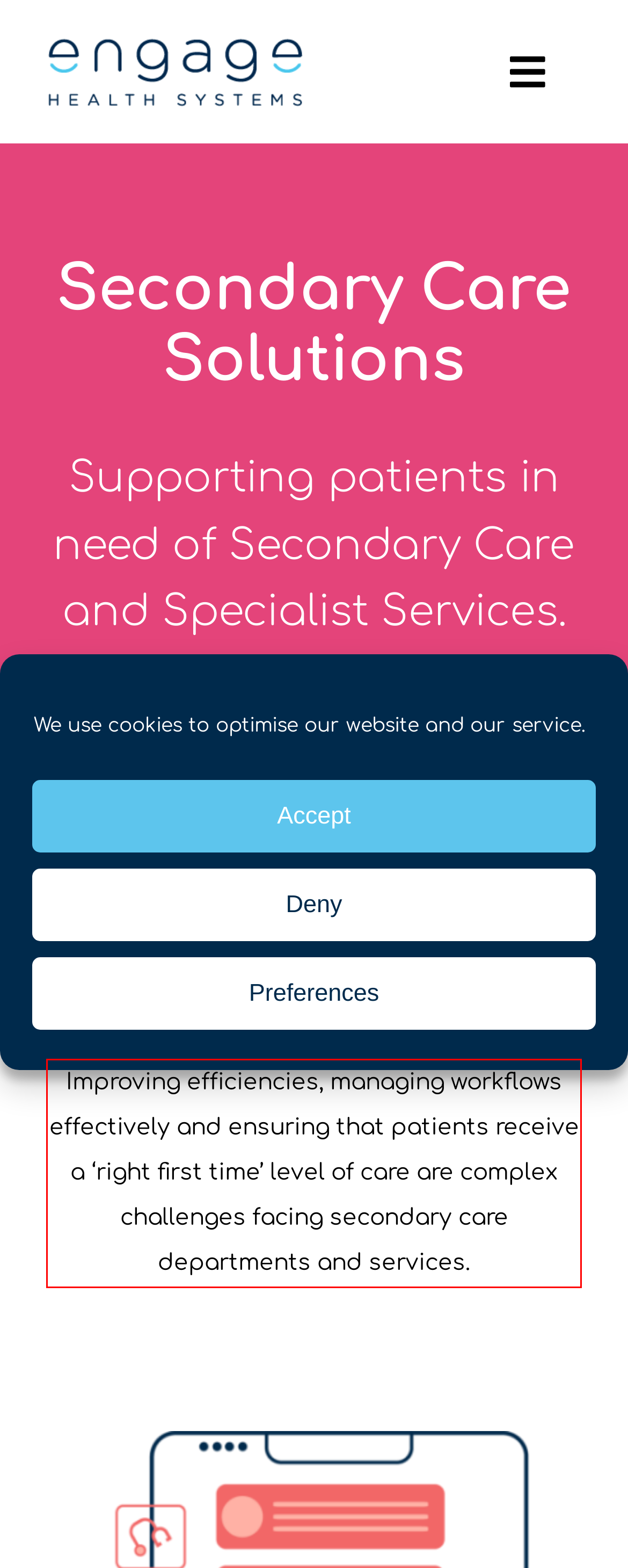Identify the text inside the red bounding box in the provided webpage screenshot and transcribe it.

Improving efficiencies, managing workflows effectively and ensuring that patients receive a ‘right first time’ level of care are complex challenges facing secondary care departments and services.